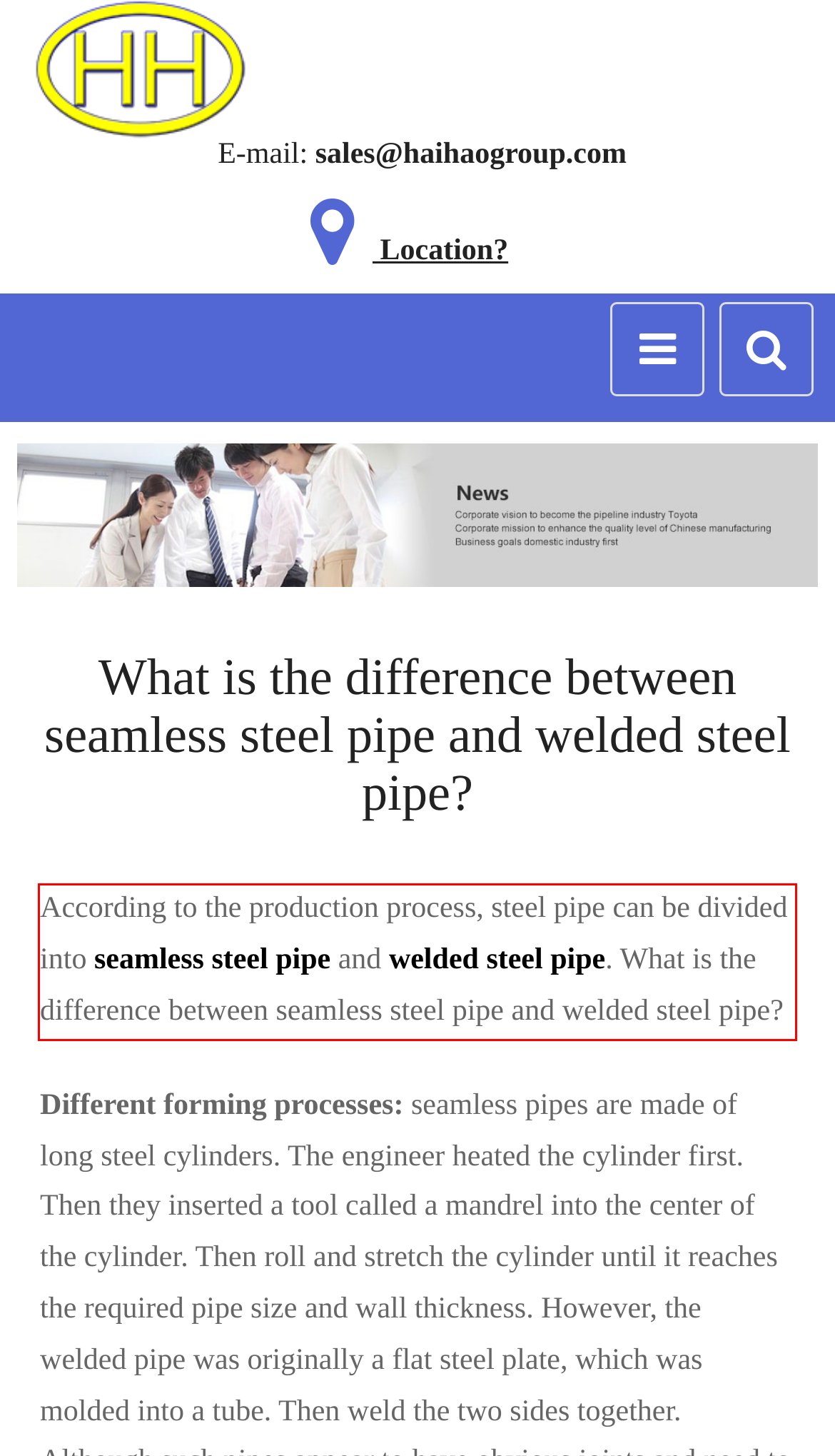Please look at the webpage screenshot and extract the text enclosed by the red bounding box.

According to the production process, steel pipe can be divided into seamless steel pipe and welded steel pipe. What is the difference between seamless steel pipe and welded steel pipe?